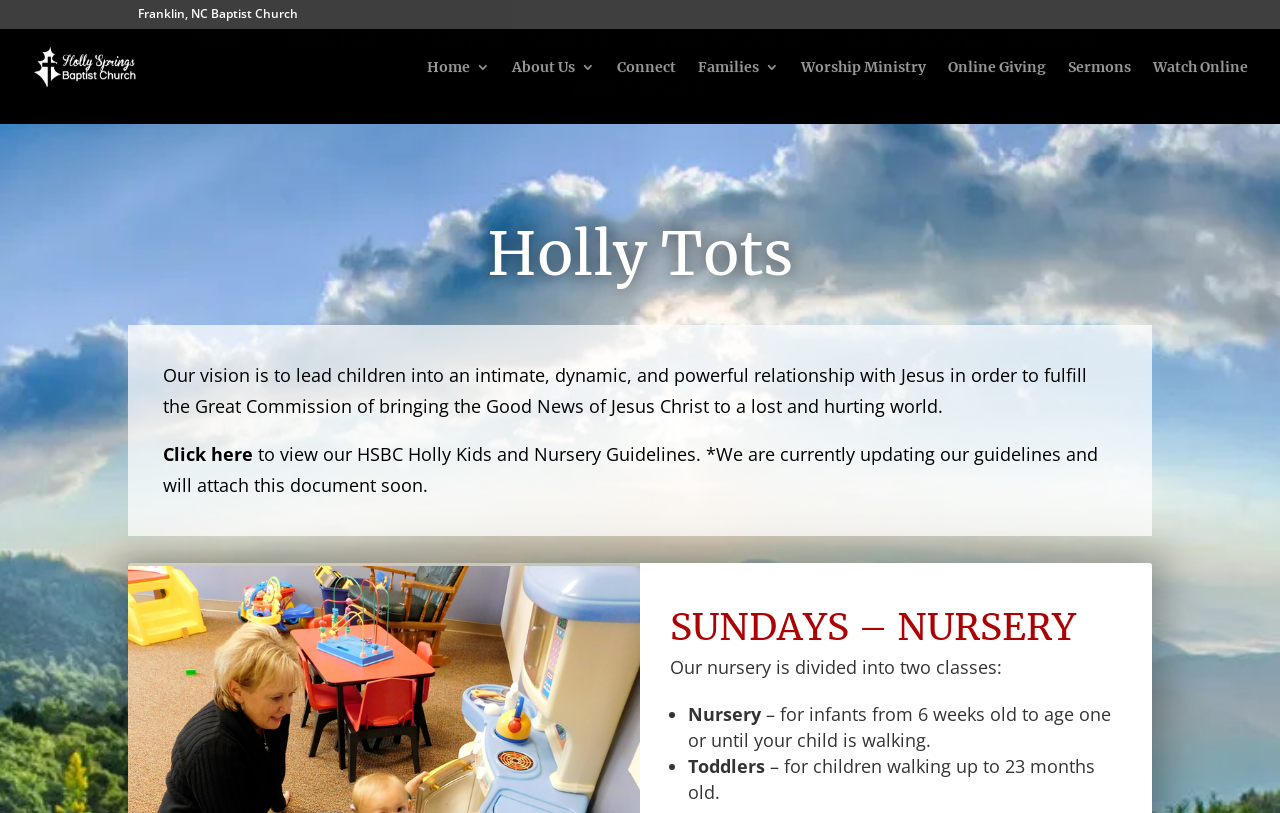Determine the bounding box coordinates for the UI element described. Format the coordinates as (top-left x, top-left y, bottom-right x, bottom-right y) and ensure all values are between 0 and 1. Element description: Home

[0.145, 0.041, 0.205, 0.093]